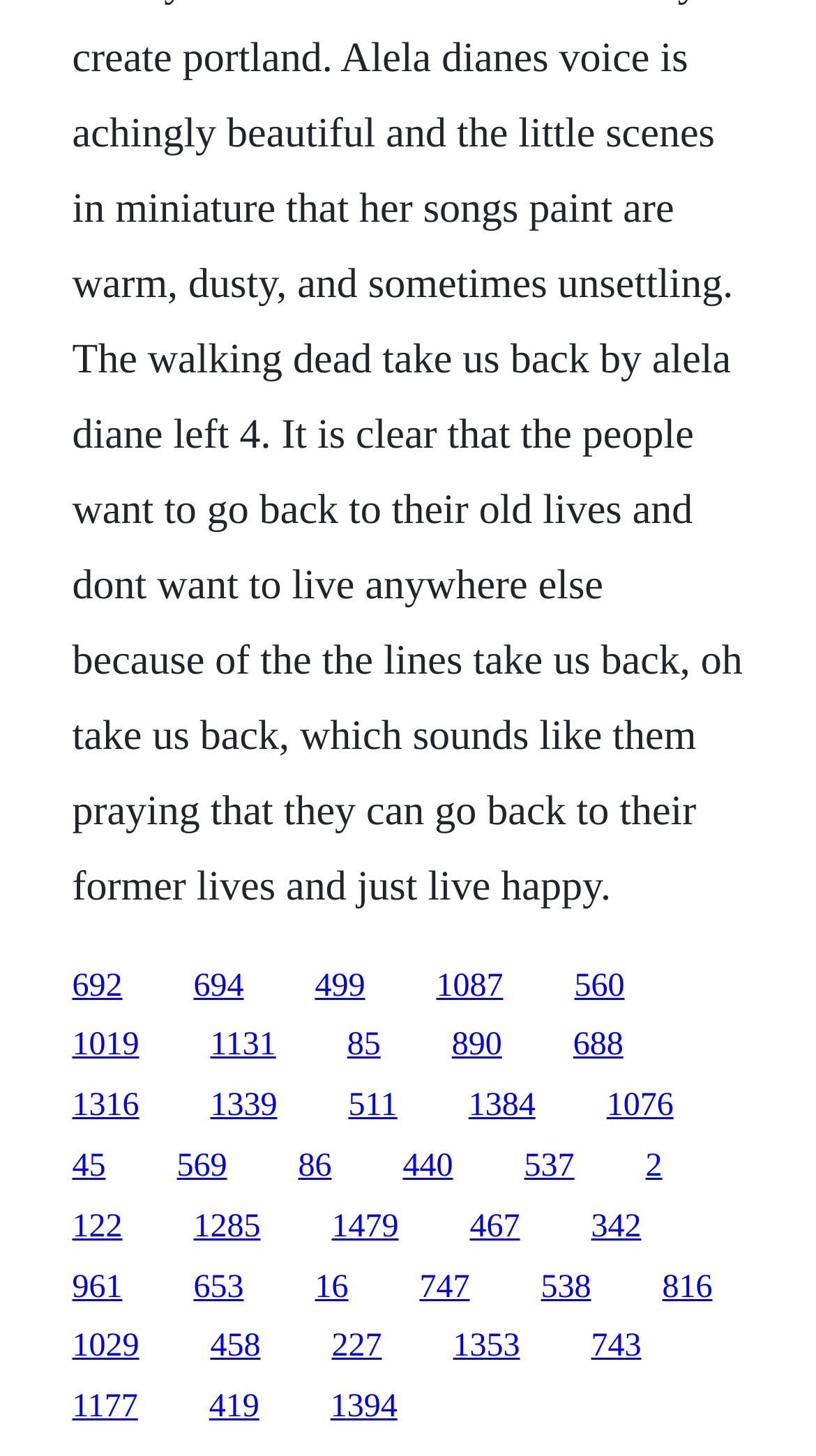Specify the bounding box coordinates of the element's area that should be clicked to execute the given instruction: "visit the third link". The coordinates should be four float numbers between 0 and 1, i.e., [left, top, right, bottom].

[0.386, 0.665, 0.447, 0.689]